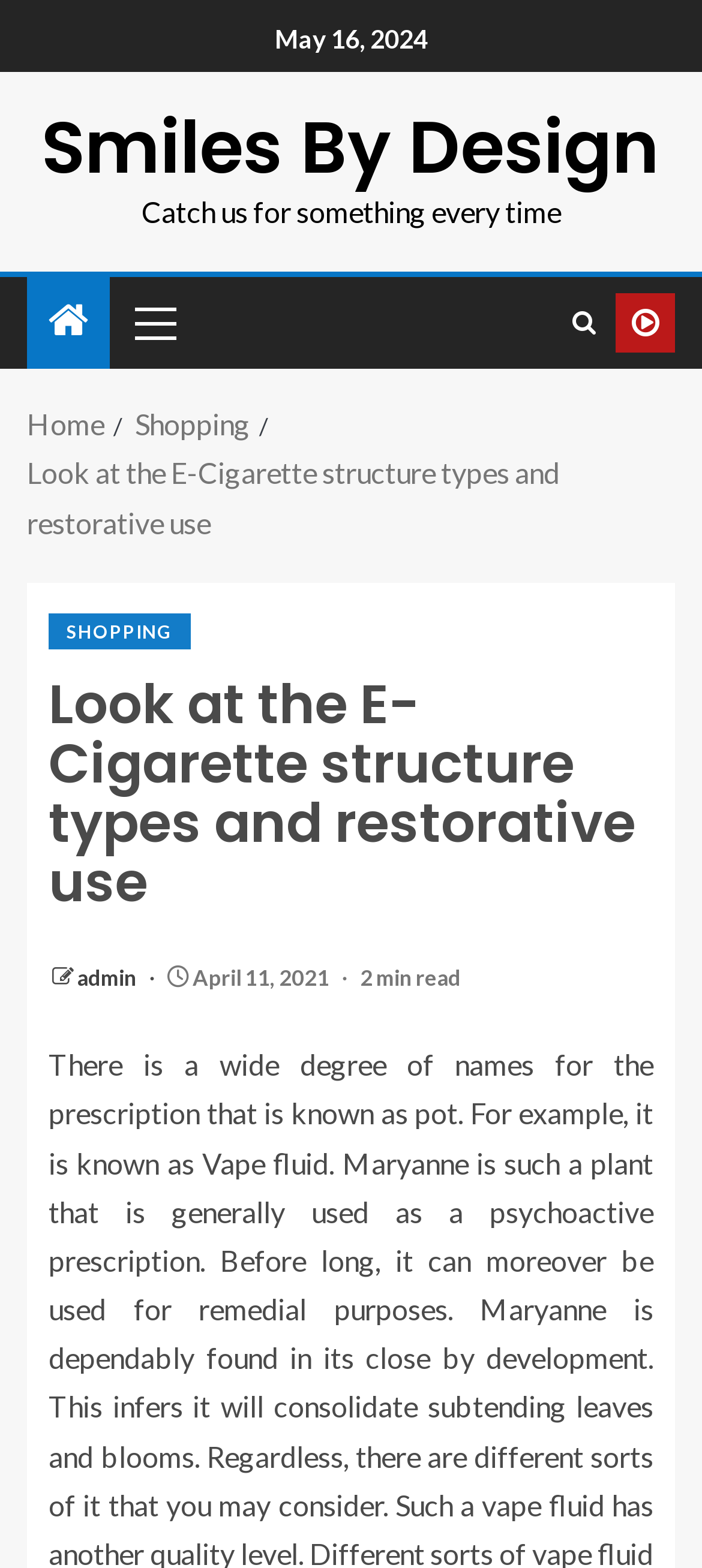Using the element description provided, determine the bounding box coordinates in the format (top-left x, top-left y, bottom-right x, bottom-right y). Ensure that all values are floating point numbers between 0 and 1. Element description: Home

[0.038, 0.259, 0.149, 0.281]